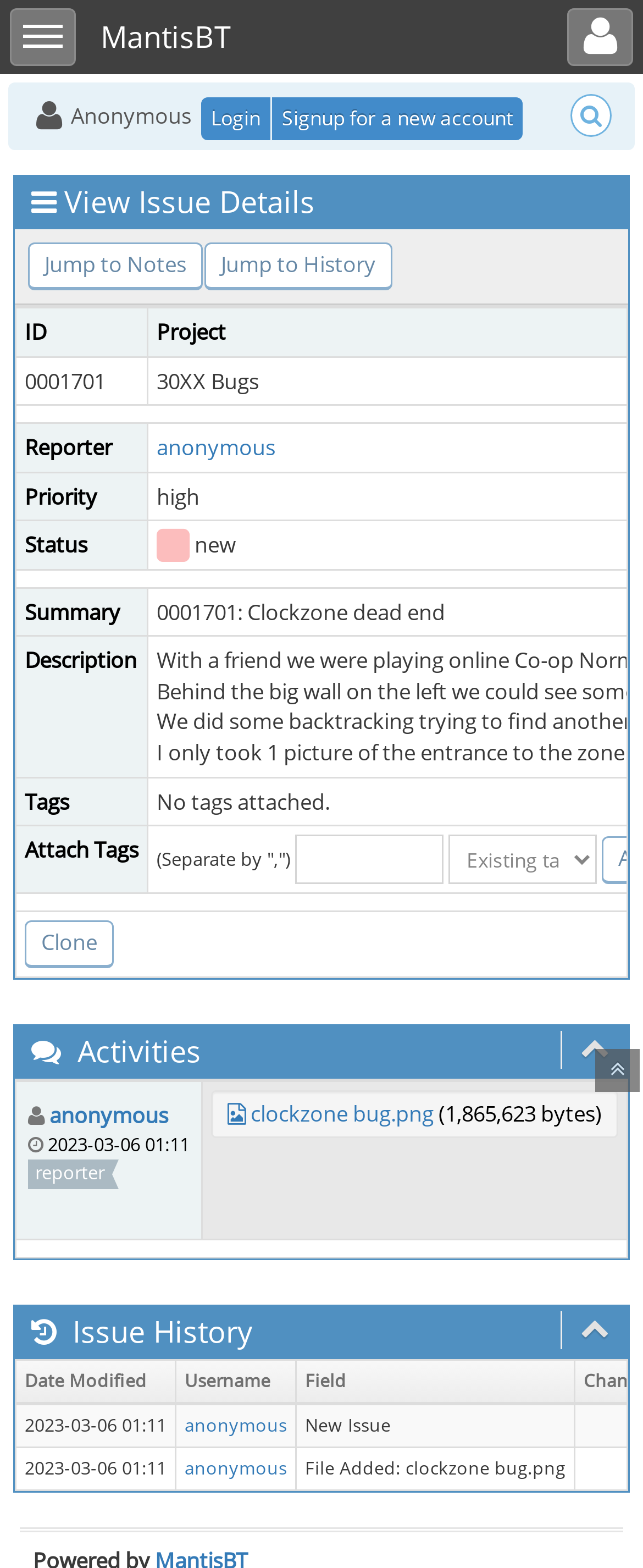What is the status of the issue?
Utilize the image to construct a detailed and well-explained answer.

The status of the issue is not specified in the given webpage. Although there is a row header 'Status' in the table, the actual status is not provided.